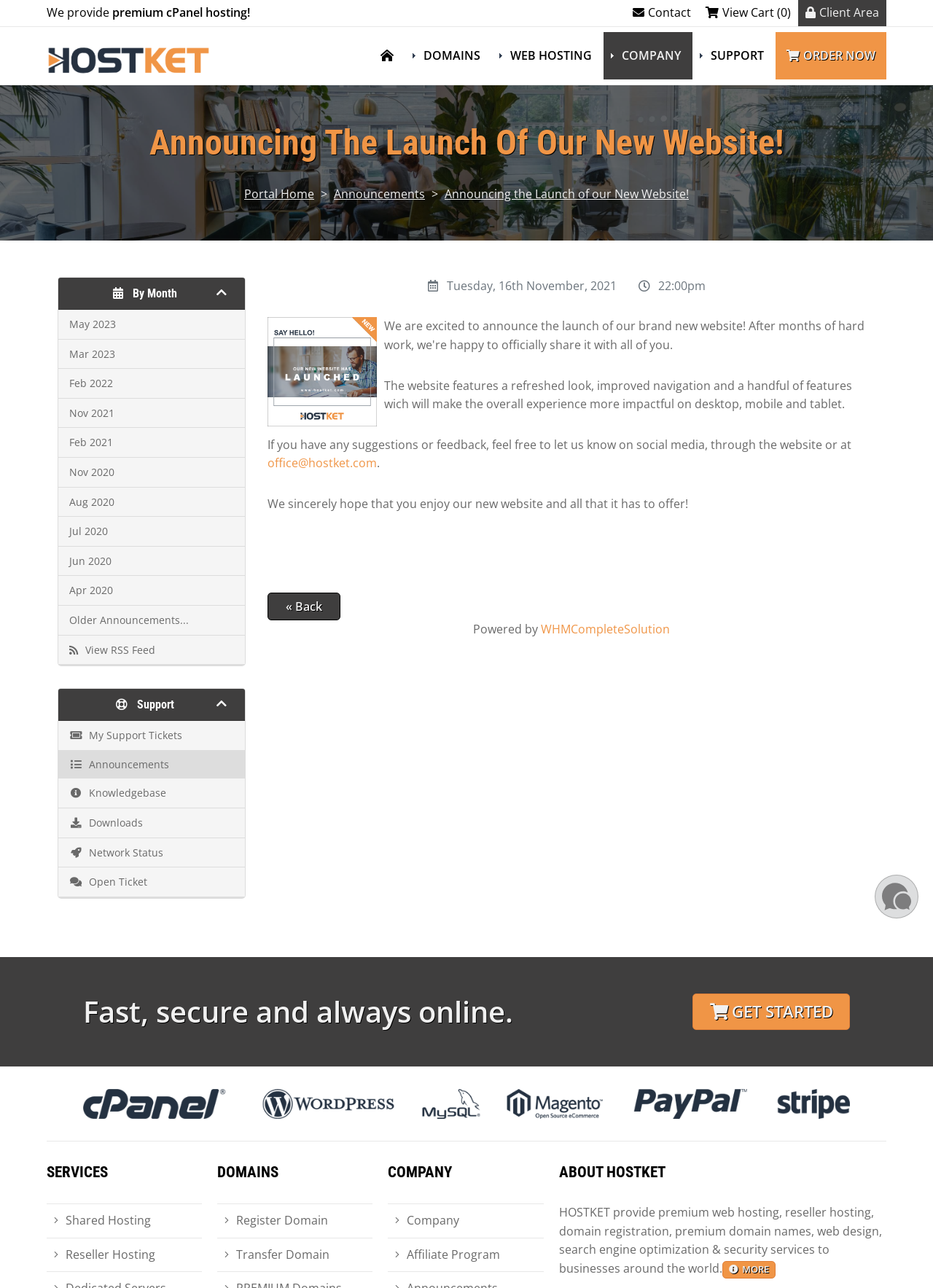Given the element description Knowledgebase, identify the bounding box coordinates for the UI element on the webpage screenshot. The format should be (top-left x, top-left y, bottom-right x, bottom-right y), with values between 0 and 1.

[0.062, 0.605, 0.262, 0.628]